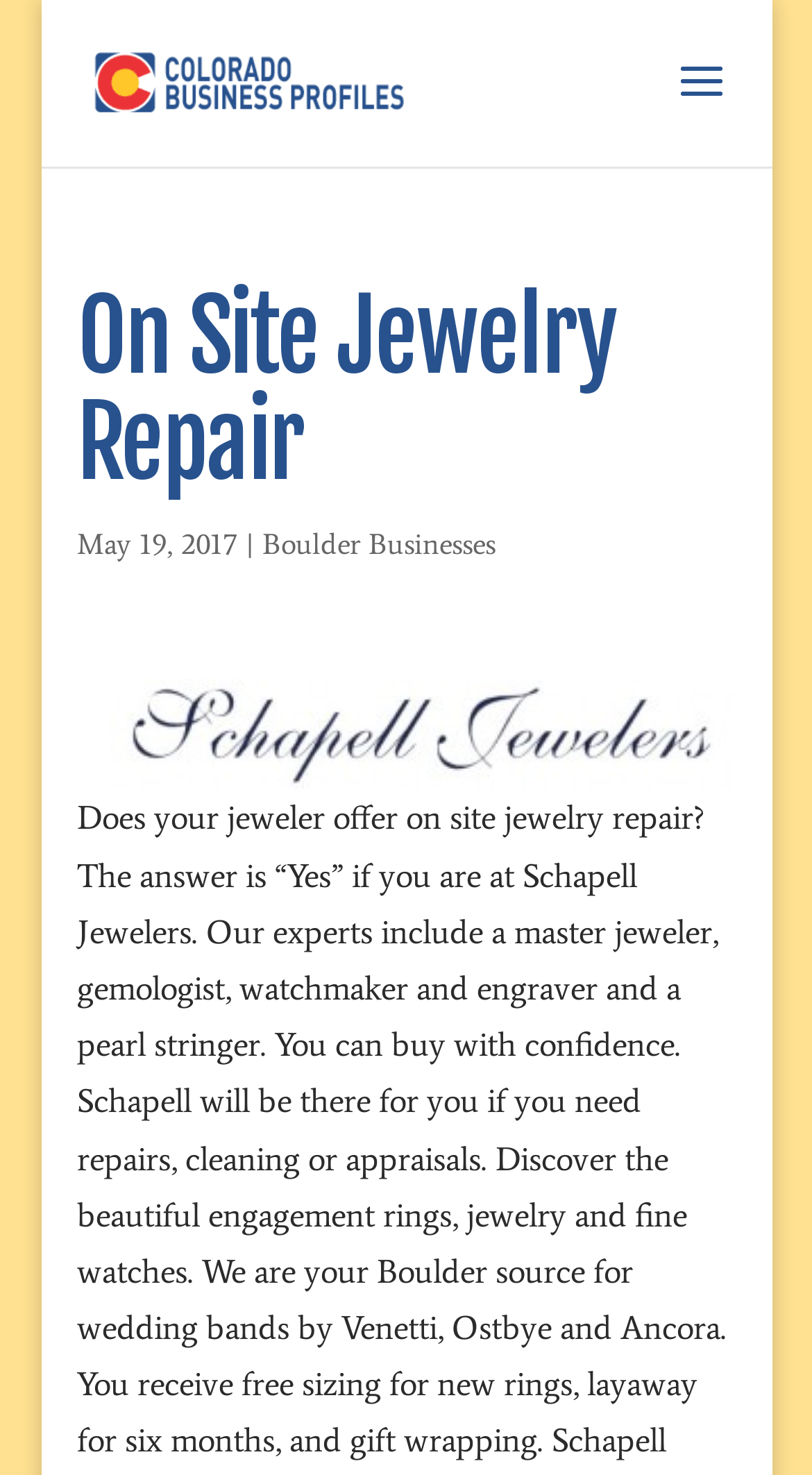Determine the main headline from the webpage and extract its text.

On Site Jewelry Repair